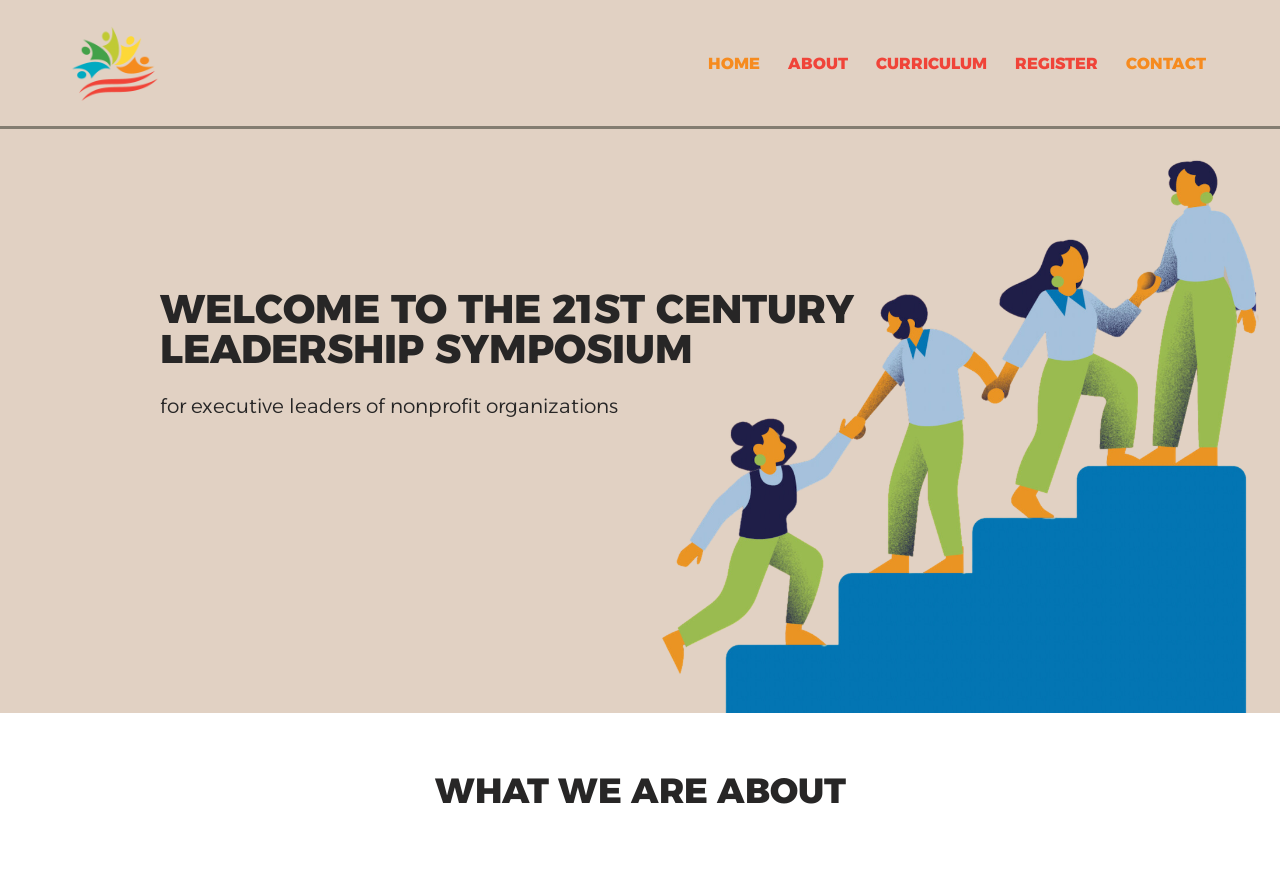What is the purpose of this symposium?
Answer the question with as much detail as possible.

Based on the webpage content, specifically the heading 'WELCOME TO THE 21ST CENTURY LEADERSHIP SYMPOSIUM' and the static text 'for executive leaders of nonprofit organizations', it can be inferred that the purpose of this symposium is to cater to the needs of executive leaders of nonprofit organizations.